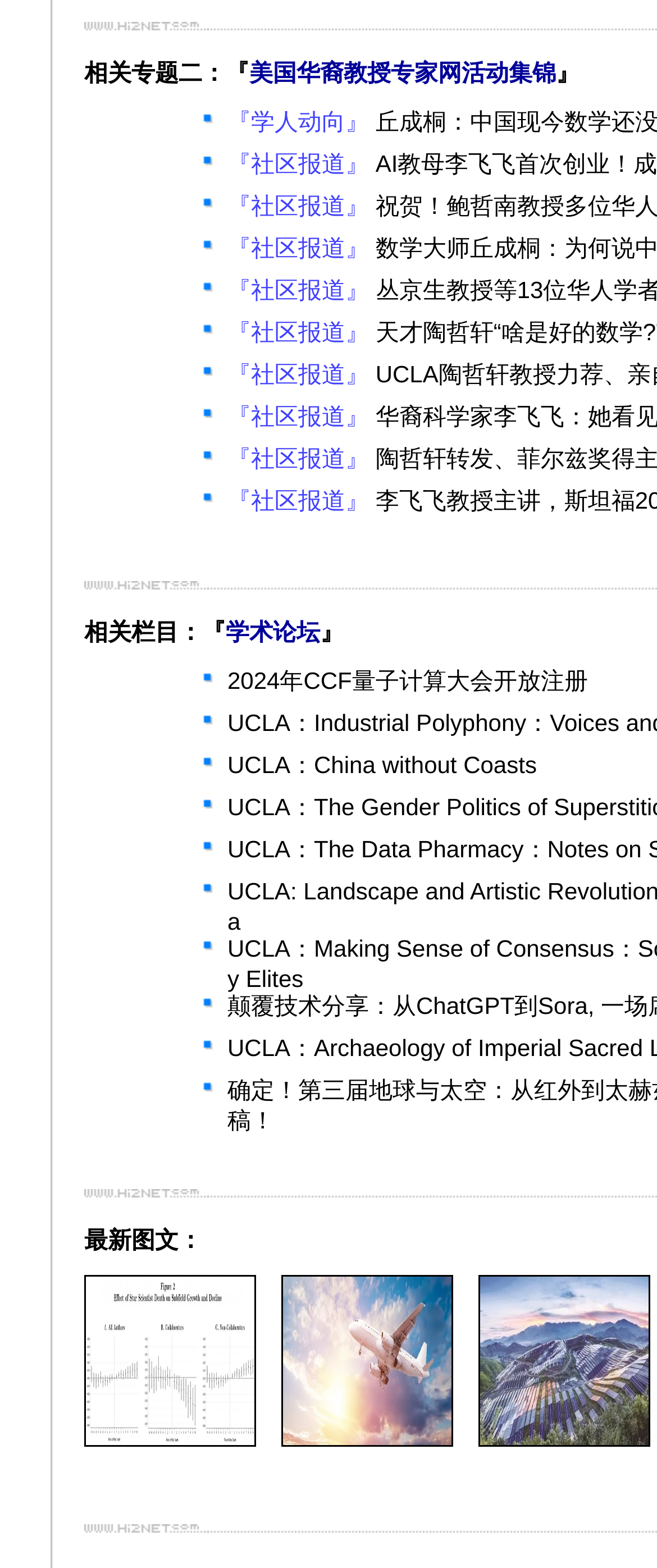What is the main topic of this webpage?
Your answer should be a single word or phrase derived from the screenshot.

Academic activities